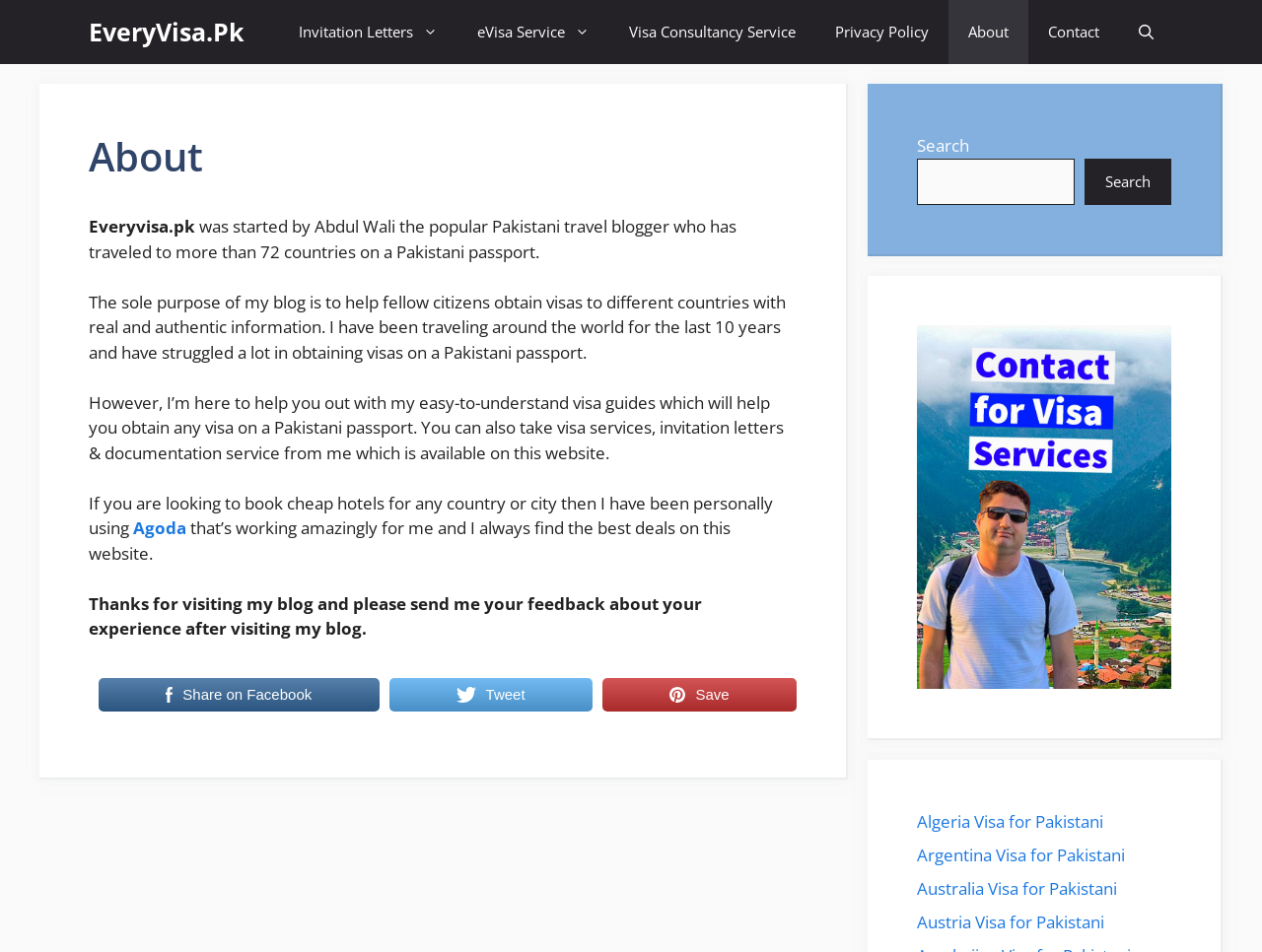Please give the bounding box coordinates of the area that should be clicked to fulfill the following instruction: "Click on the 'eVisa Service' link". The coordinates should be in the format of four float numbers from 0 to 1, i.e., [left, top, right, bottom].

[0.362, 0.0, 0.483, 0.067]